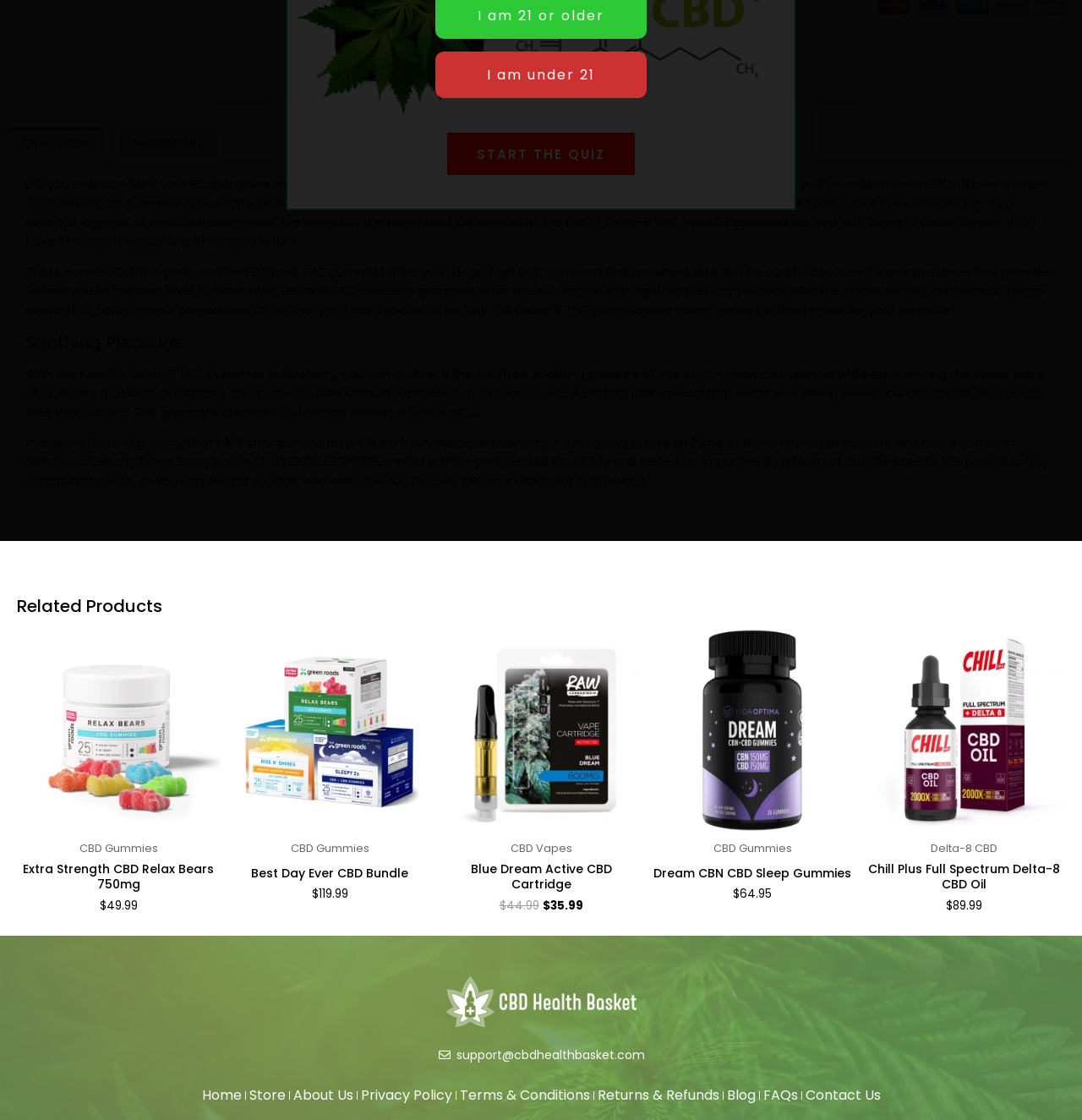Given the element description "Store" in the screenshot, predict the bounding box coordinates of that UI element.

[0.23, 0.967, 0.264, 0.989]